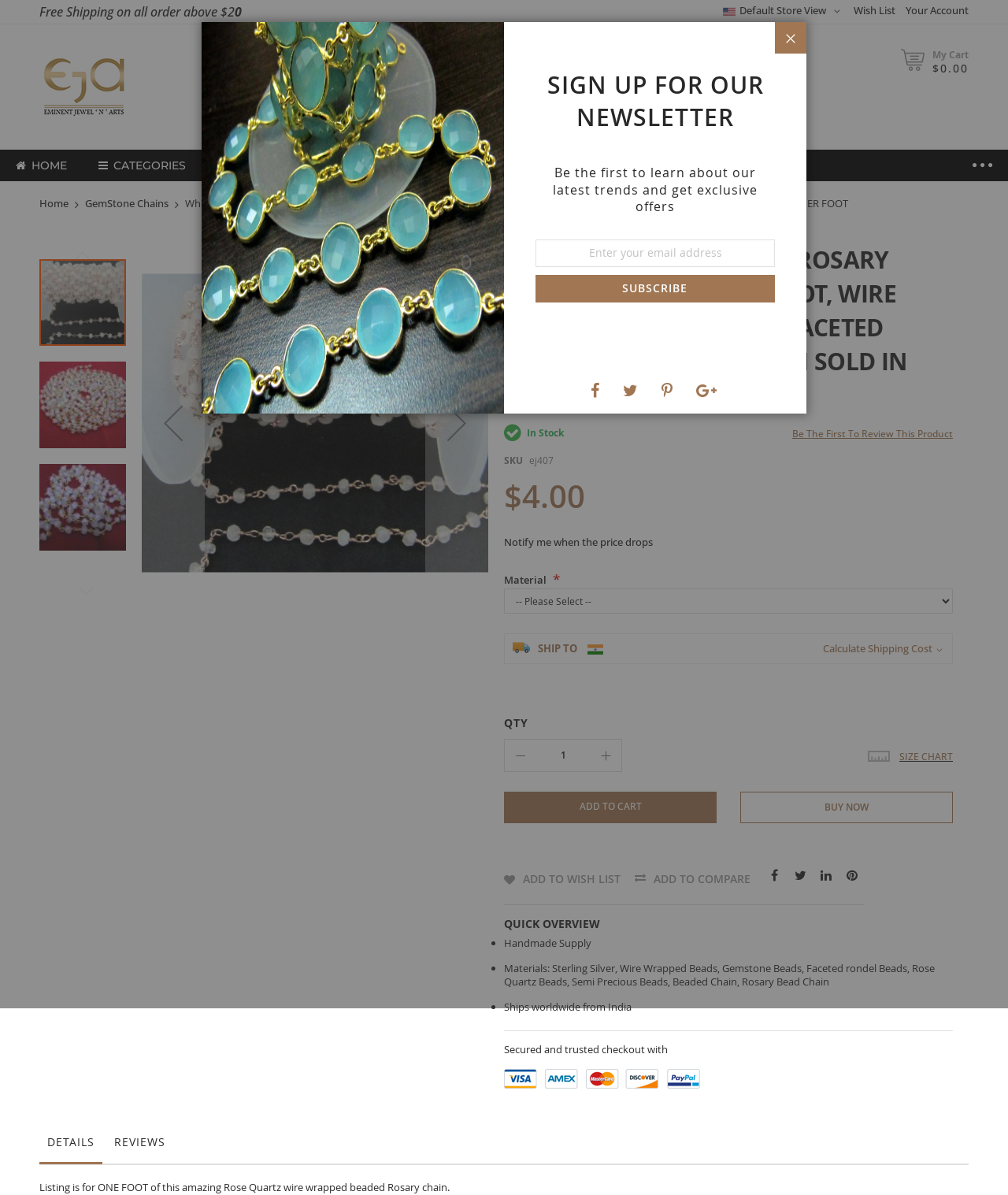Identify and provide the main heading of the webpage.

WHOLESALE ROSE QUATZ ROSARY BEAD CHAIN SOLD PER FOOT, WIRE WRAPPED ROSE QUARTZ FACETED STONE CHAIN - AATI CHAIN SOLD IN SPOOLS PER FOOT